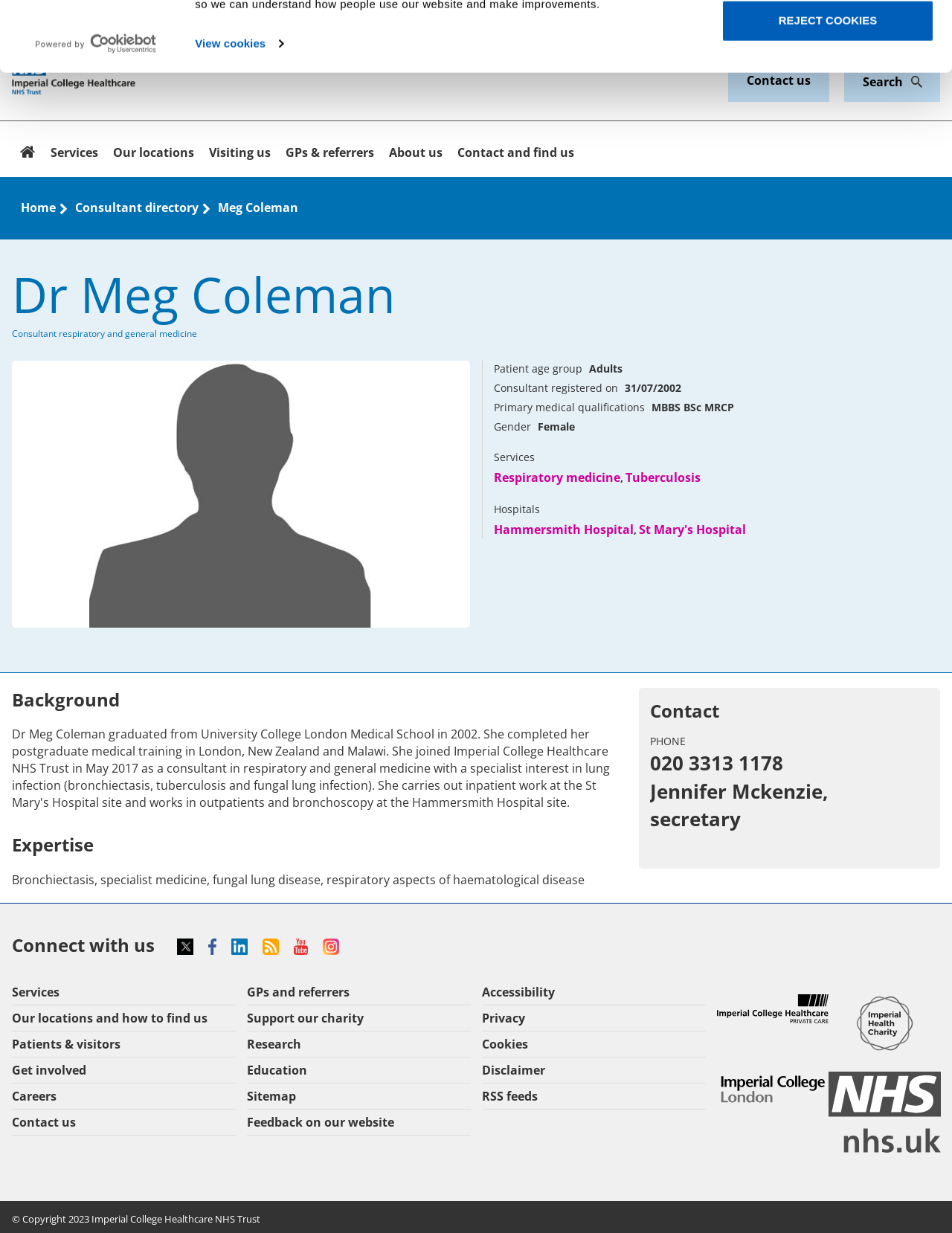Identify the bounding box coordinates necessary to click and complete the given instruction: "Search for keywords".

[0.906, 0.059, 0.968, 0.074]